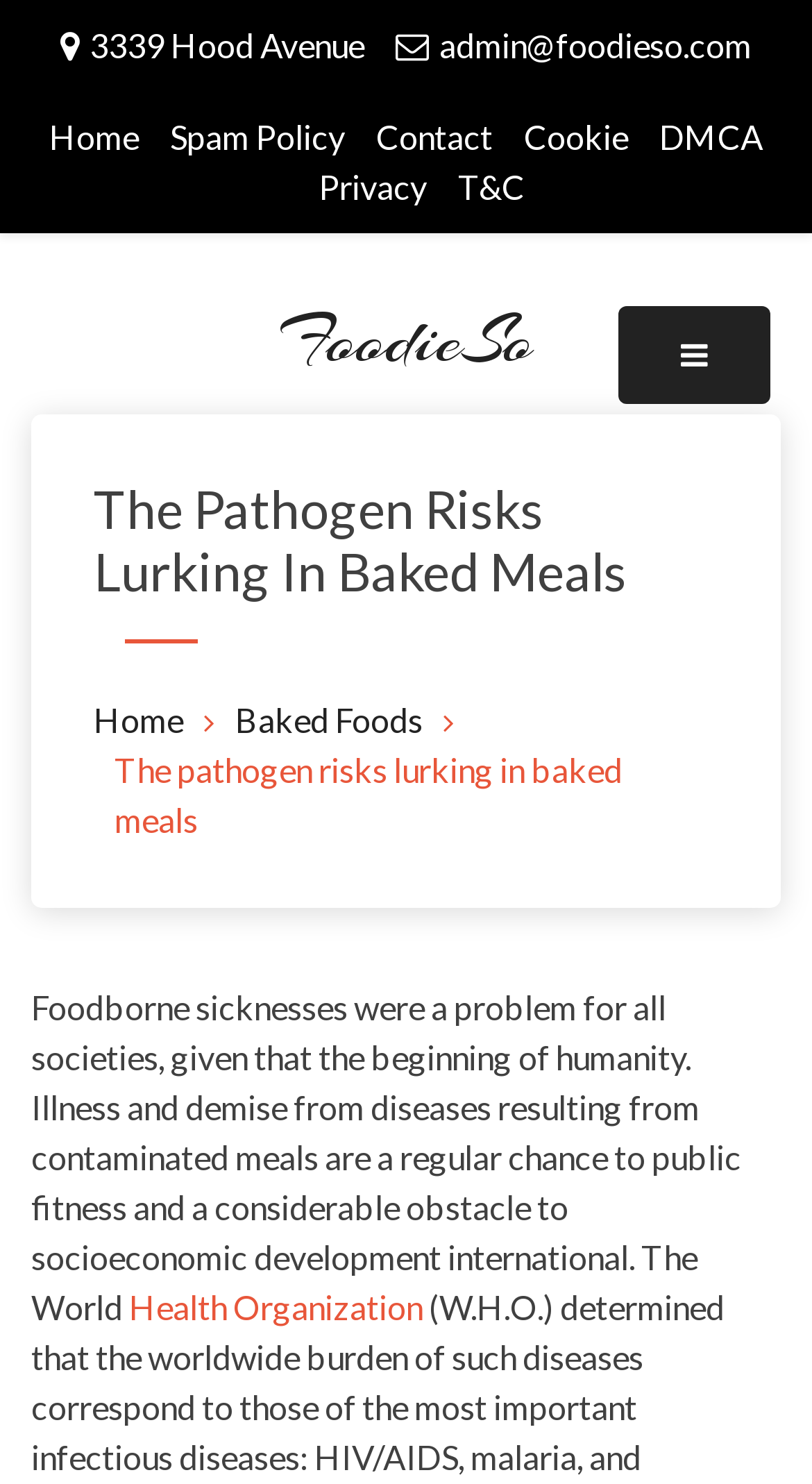Given the description parent_node: FoodieSo, predict the bounding box coordinates of the UI element. Ensure the coordinates are in the format (top-left x, top-left y, bottom-right x, bottom-right y) and all values are between 0 and 1.

[0.762, 0.206, 0.949, 0.272]